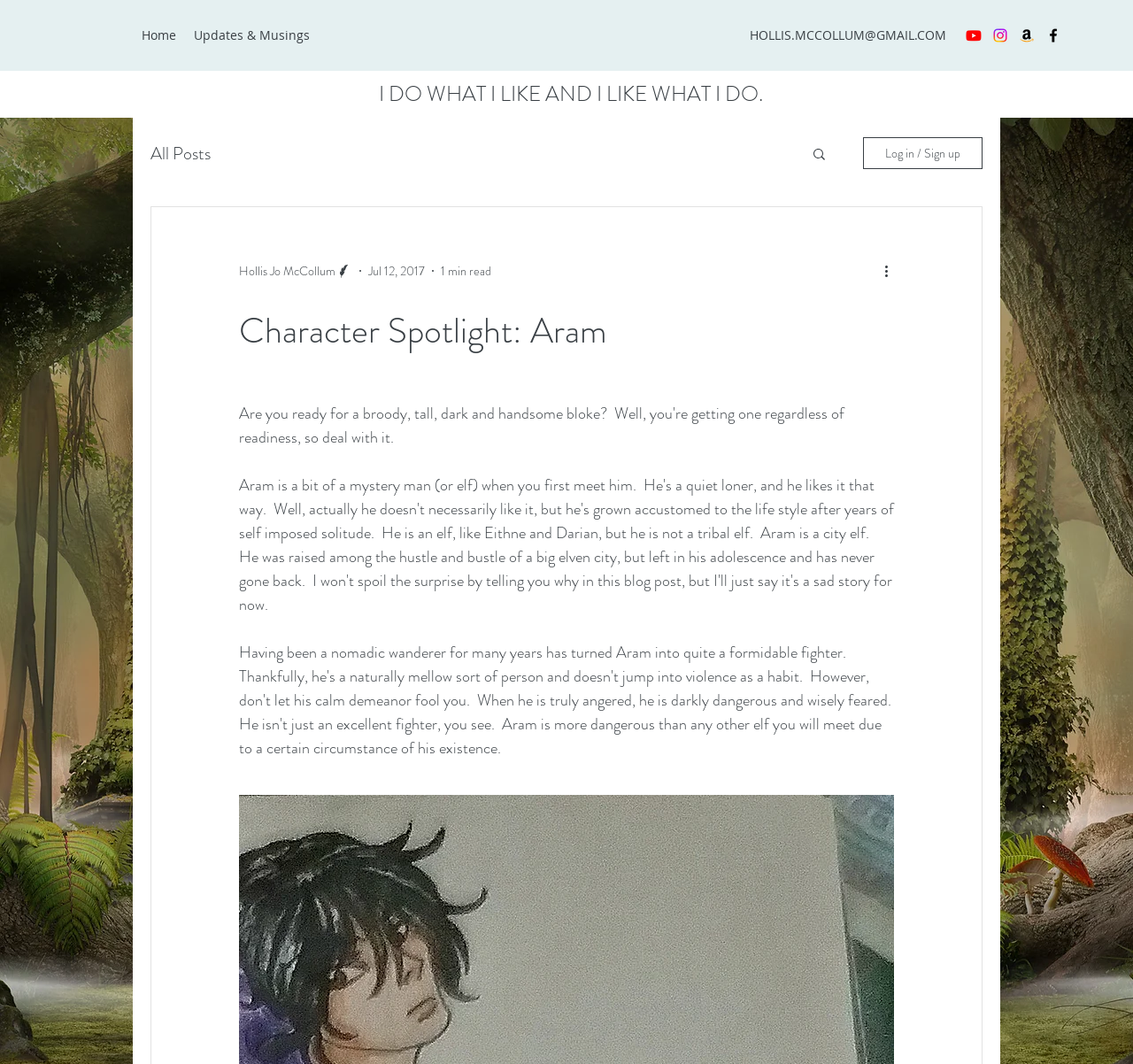What is the social media platform with an icon at [0.875, 0.025, 0.891, 0.042]?
Look at the image and respond with a one-word or short phrase answer.

Instagram